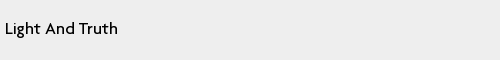Create an extensive and detailed description of the image.

The image titled "Light And Truth" features a simple yet profound thematic representation encapsulating the essence of enlightenment and clarity. Positioned within a larger context discussing spiritual guidance and strength, the phrase suggests a journey towards understanding and wisdom. This aligns with the overarching message found in the surrounding text, which speaks to the teachings about overcoming life's challenges through reliance on divine strength rather than solely one's own capabilities. The image serves as a visual embodiment of these spiritual principles, inviting reflection on the importance of faith and divine guidance in achieving true success and resilience in life.